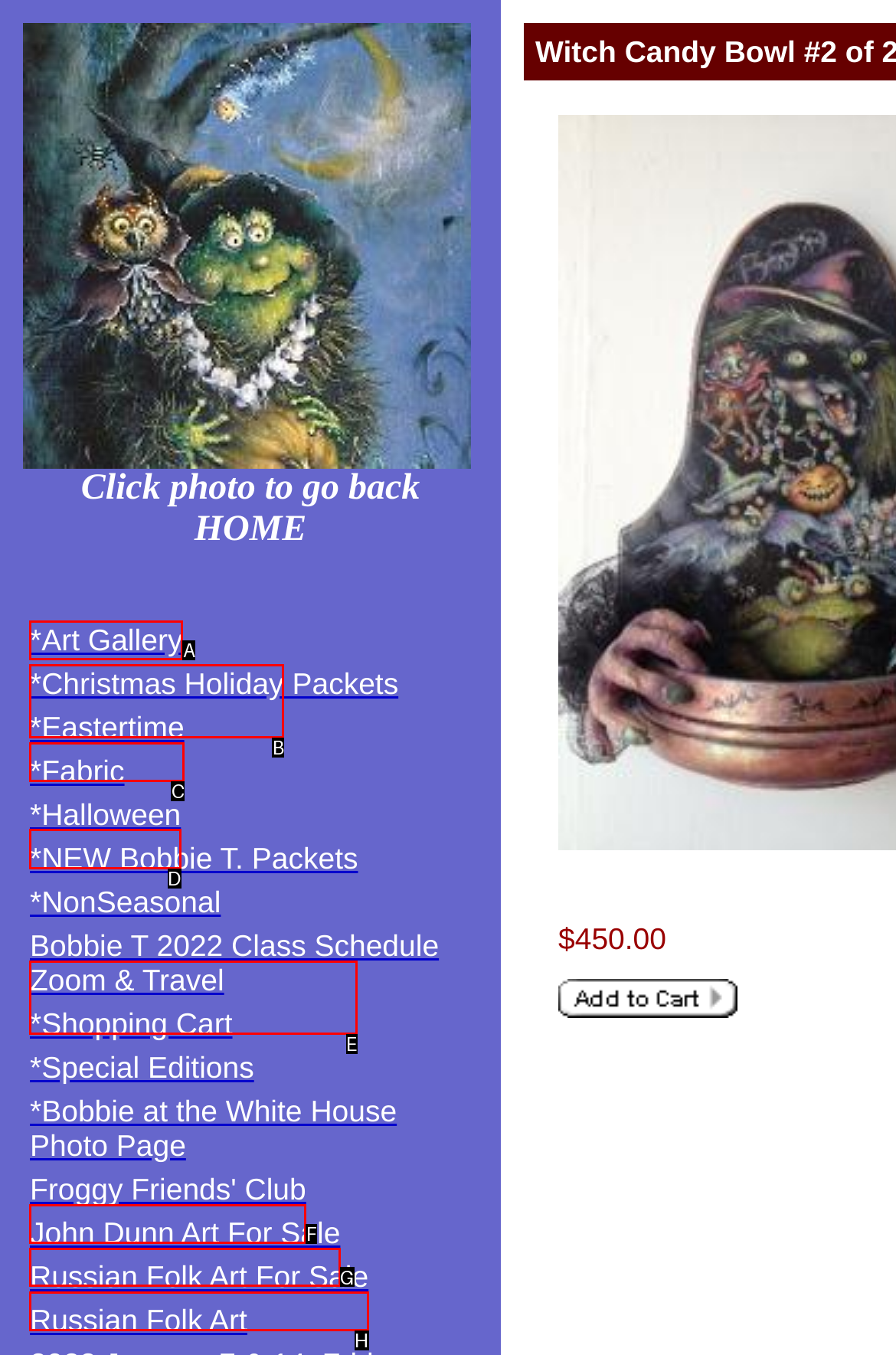Figure out which option to click to perform the following task: Read the previous post
Provide the letter of the correct option in your response.

None